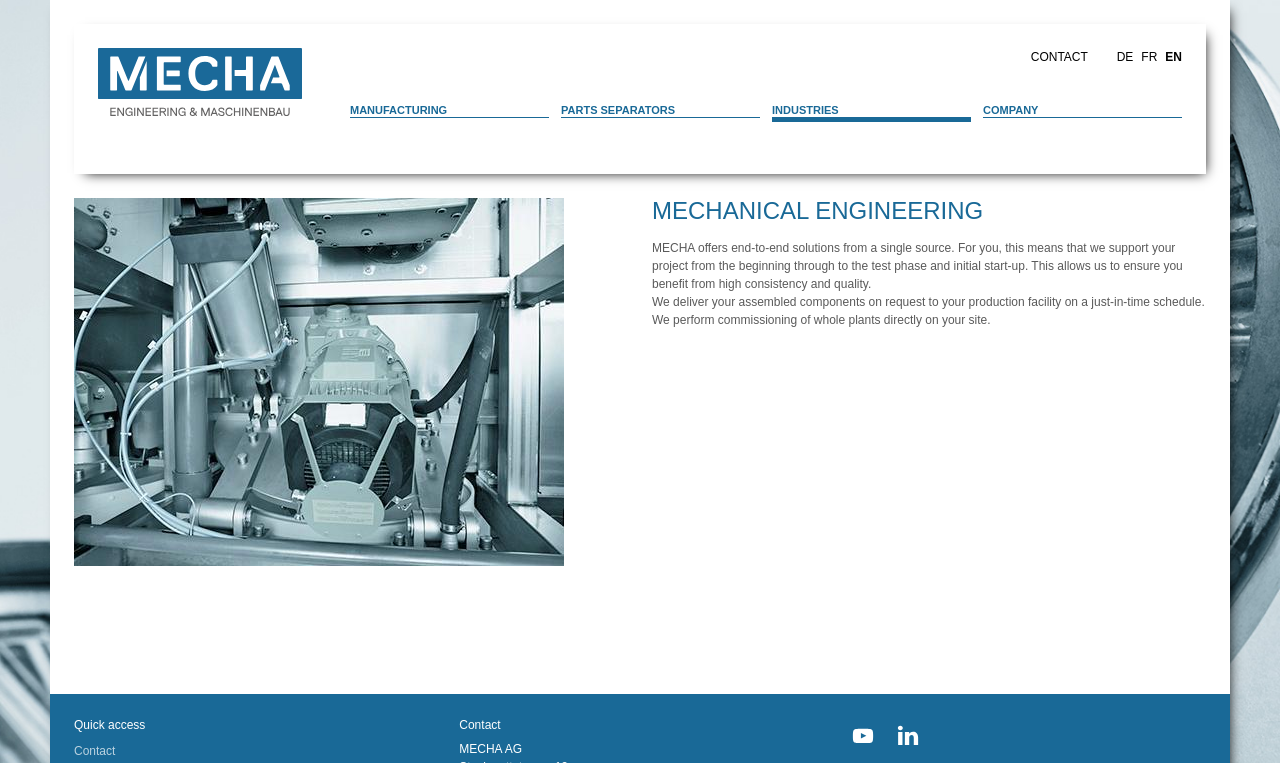Please provide the bounding box coordinate of the region that matches the element description: Chemical engineering/process engineering. Coordinates should be in the format (top-left x, top-left y, bottom-right x, bottom-right y) and all values should be between 0 and 1.

[0.603, 0.287, 0.759, 0.343]